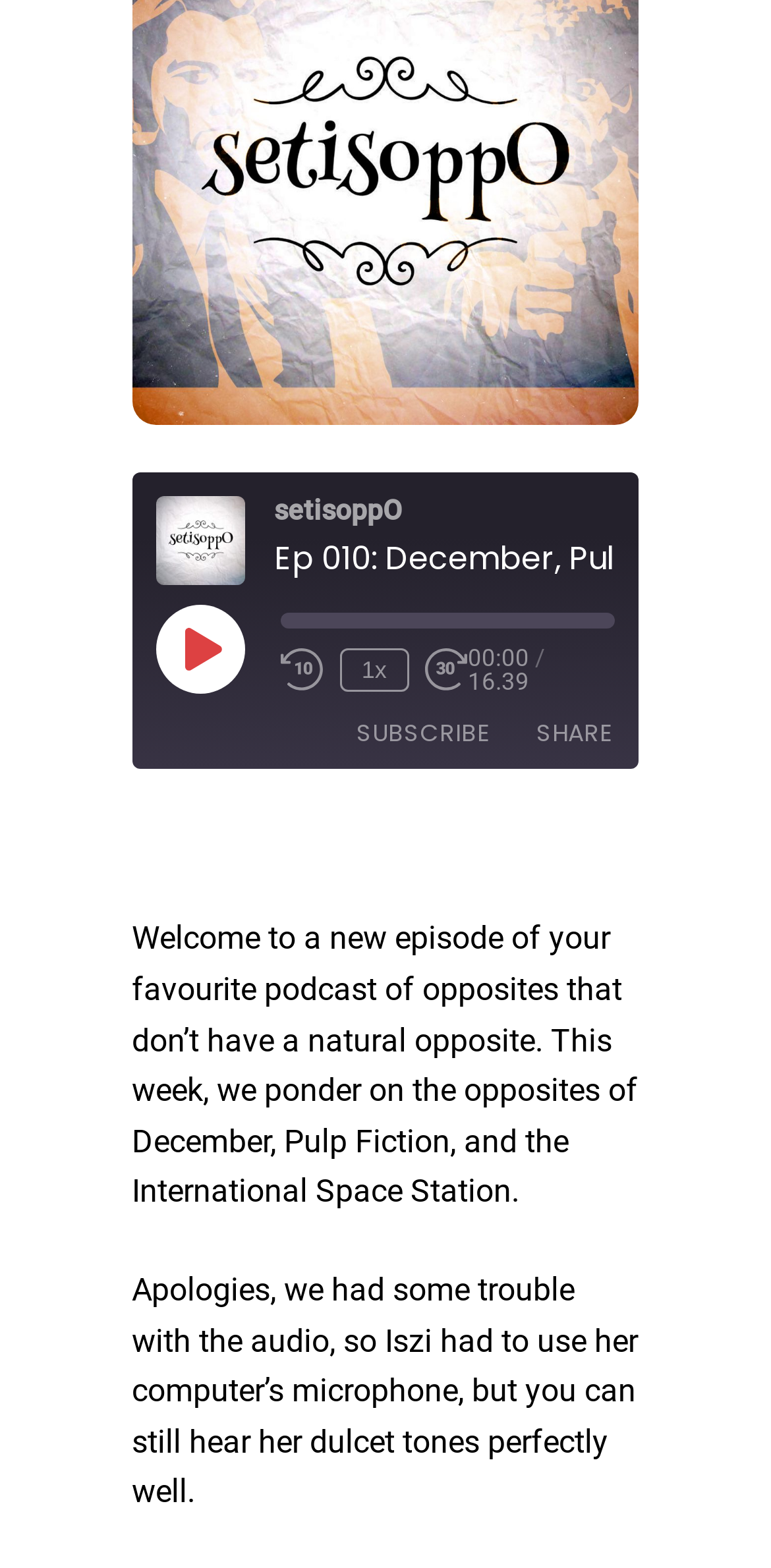Find the bounding box coordinates of the area that needs to be clicked in order to achieve the following instruction: "Play the episode". The coordinates should be specified as four float numbers between 0 and 1, i.e., [left, top, right, bottom].

[0.202, 0.386, 0.315, 0.441]